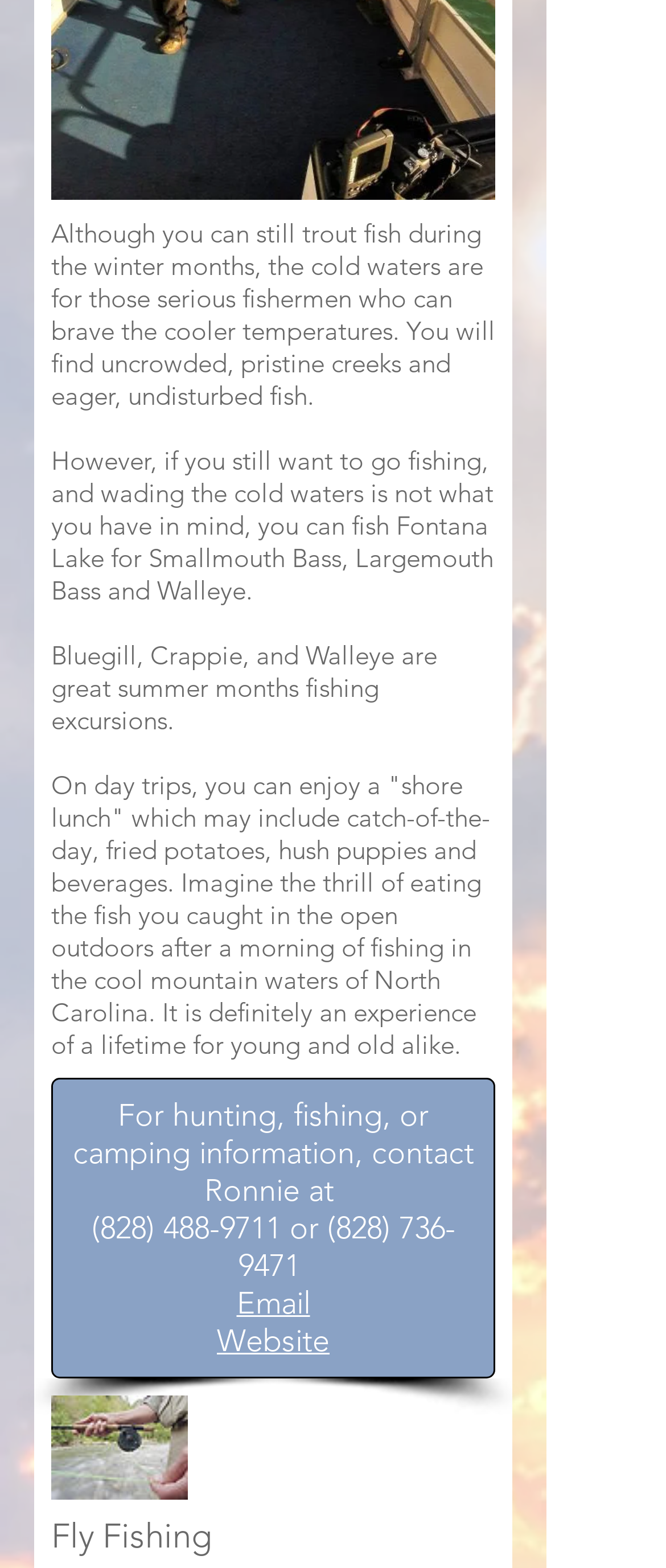Using the format (top-left x, top-left y, bottom-right x, bottom-right y), provide the bounding box coordinates for the described UI element. All values should be floating point numbers between 0 and 1: (828) 488-9711

[0.137, 0.771, 0.422, 0.795]